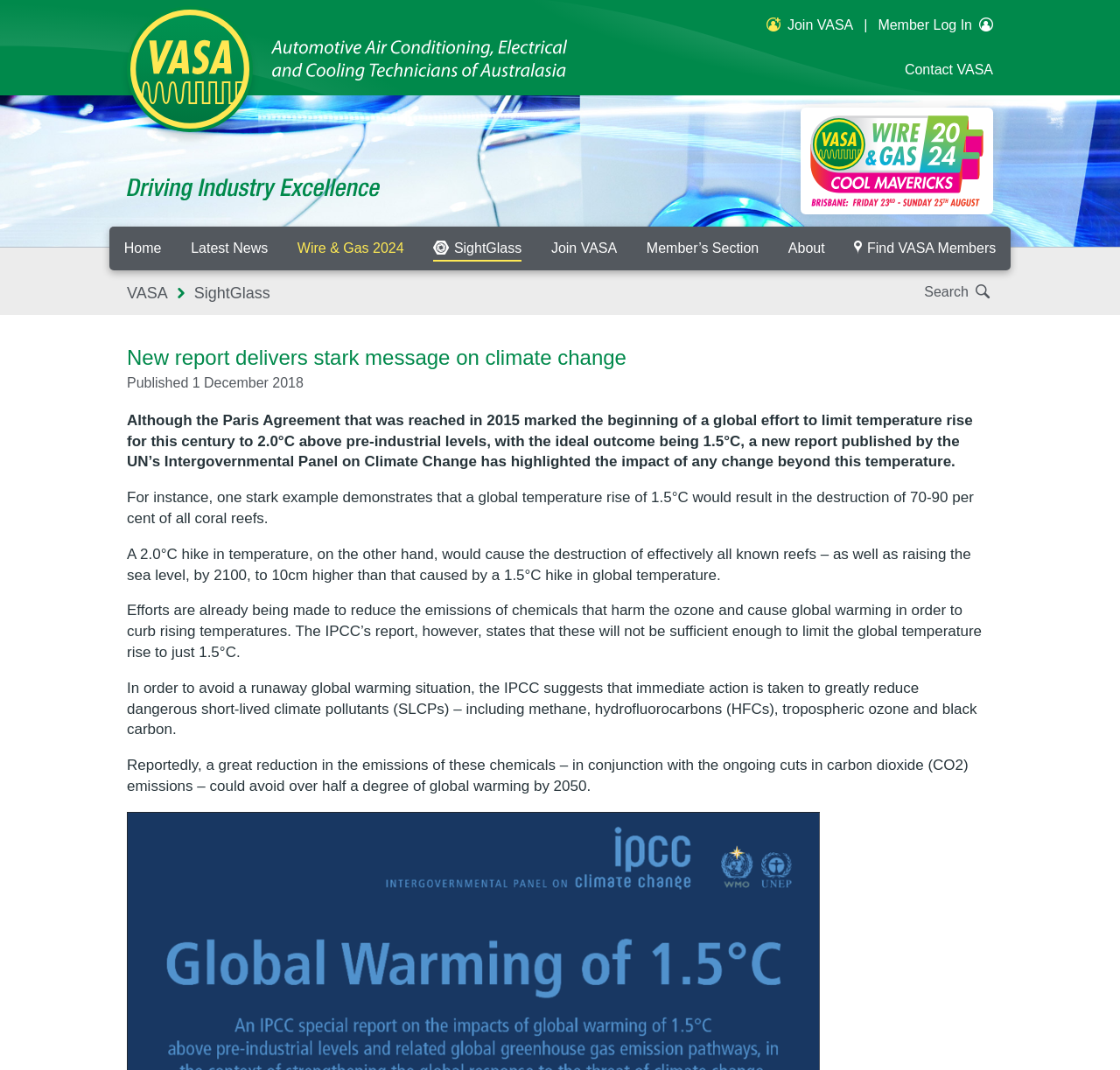Generate an in-depth caption that captures all aspects of the webpage.

The webpage appears to be a news article or blog post from VASA (Automotive Air Conditioning, Electrical and Cooling Technicians of Australasia) about a new report on climate change. 

At the top of the page, there is a logo of VASA, accompanied by a link to the organization's homepage. Next to the logo, there is a navigation menu with links to various sections of the website, including "Home", "Latest News", "Wire & Gas 2024", and "About". 

Below the navigation menu, there is a large image with the text "Driving Industry Excellence". 

The main content of the page is a news article with the title "New report delivers stark message on climate change". The article is divided into several paragraphs, discussing the impact of climate change, the efforts to reduce emissions, and the need for immediate action to avoid a runaway global warming situation. 

On the right side of the page, there are several links, including "Join VASA", "Member Log In", and "Contact VASA". There is also a search button at the bottom of the page. 

Additionally, there is a link to an event, "Wire & Gas 2024 - Brisbane - Friday 23rd to Sunday 25th August", with an accompanying image.